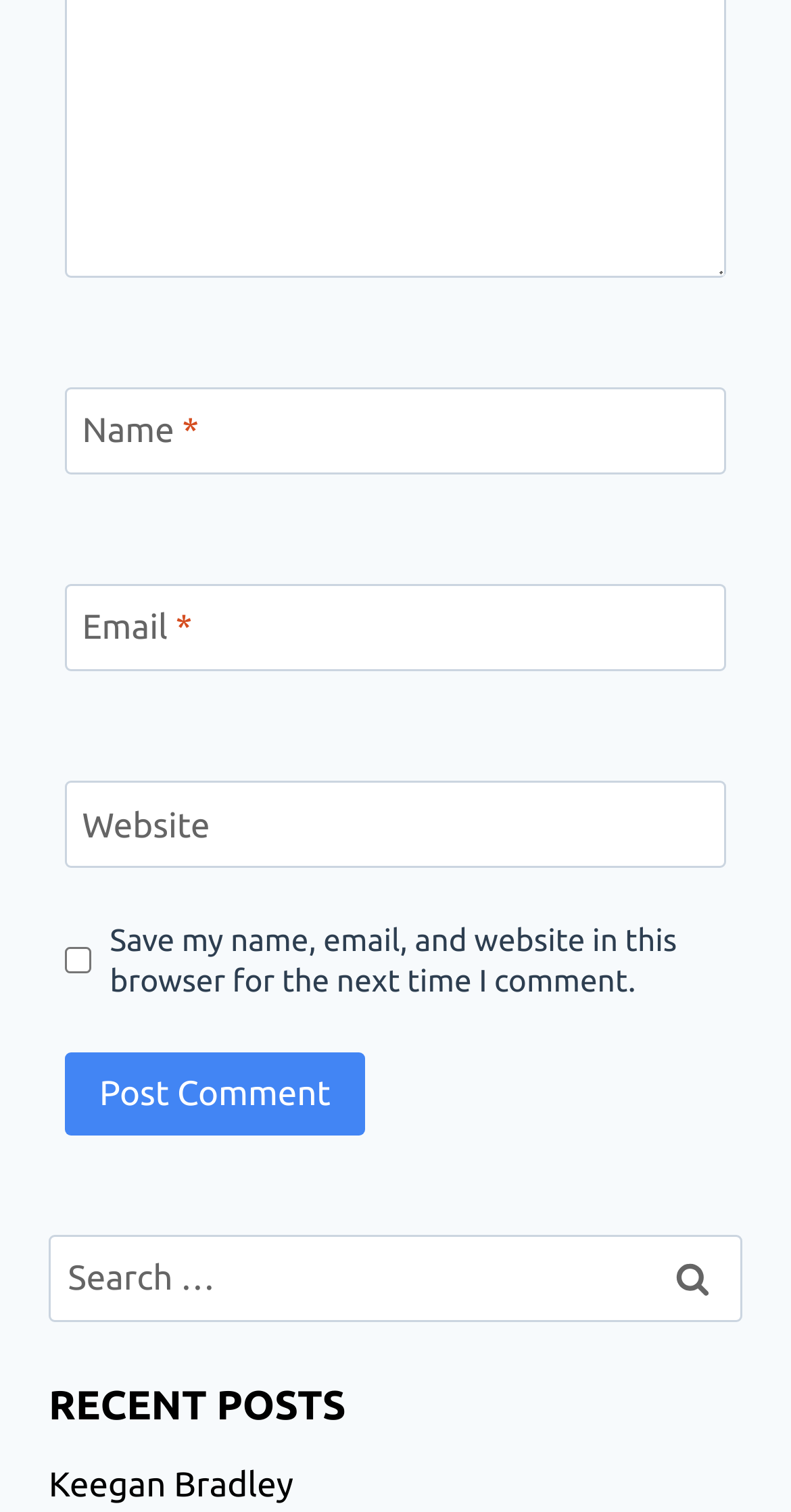What is the purpose of the textbox at the top?
Provide a detailed and well-explained answer to the question.

The textbox at the top is labeled as 'Name' and is required, indicating that it is used to enter the user's name, likely for commenting or registration purposes.